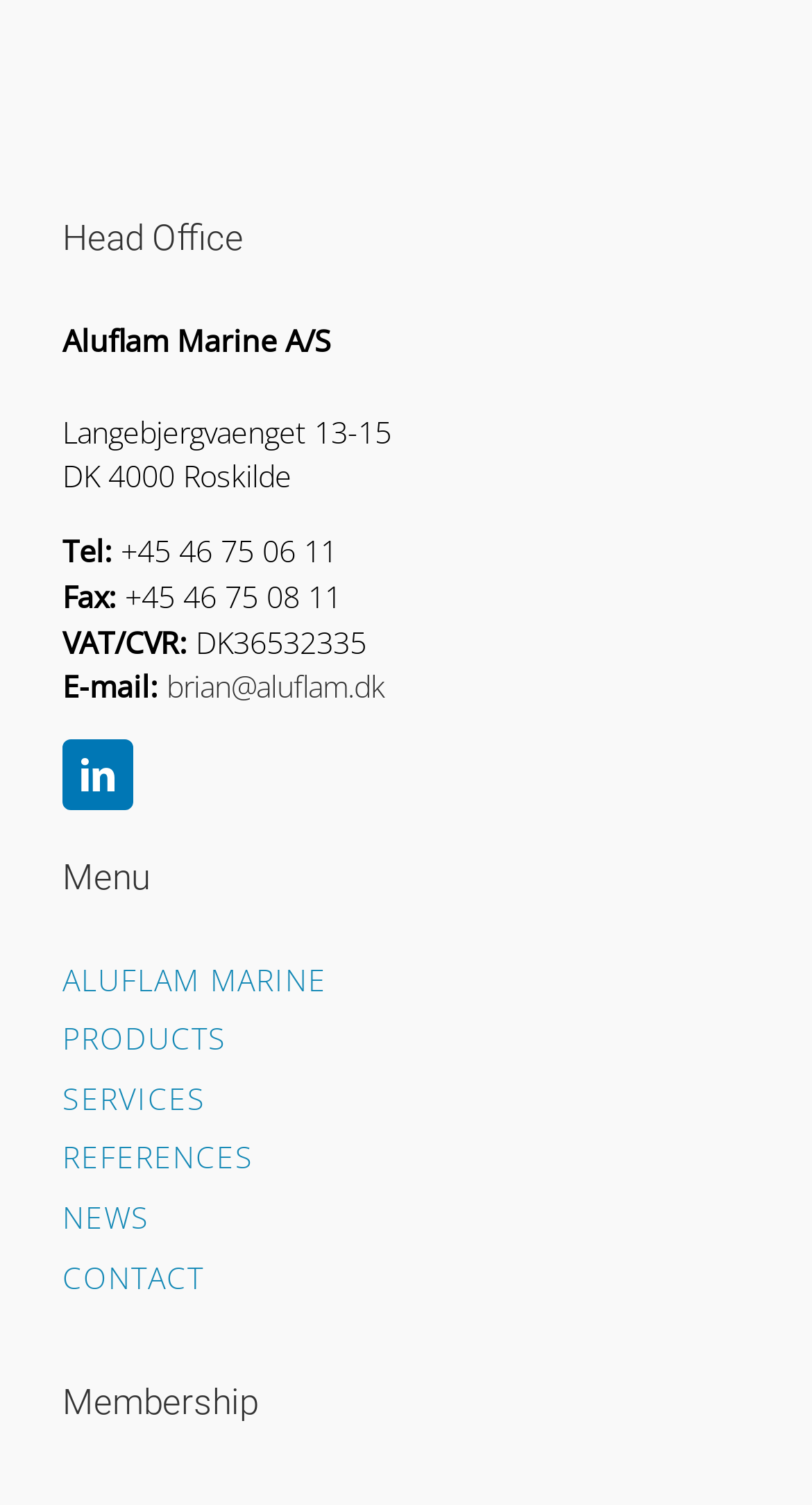Find the bounding box coordinates for the area that should be clicked to accomplish the instruction: "Visit the LinkedIn page".

[0.077, 0.492, 0.164, 0.539]